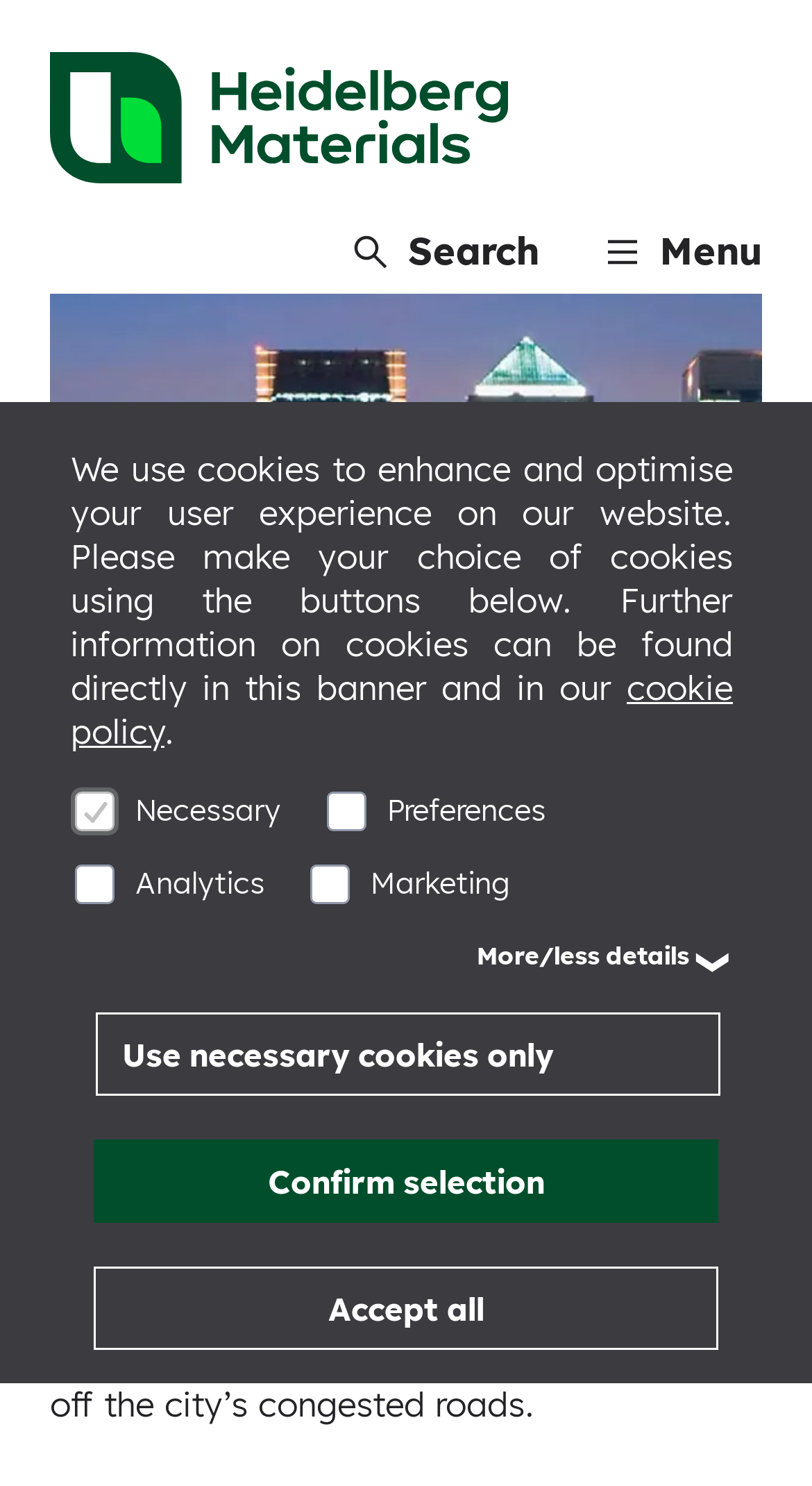What is the company name on the logo?
Carefully examine the image and provide a detailed answer to the question.

The logo image has a description 'Logo Heidelberg Materials' and it is located at the top left of the webpage, indicating that it is the company logo.